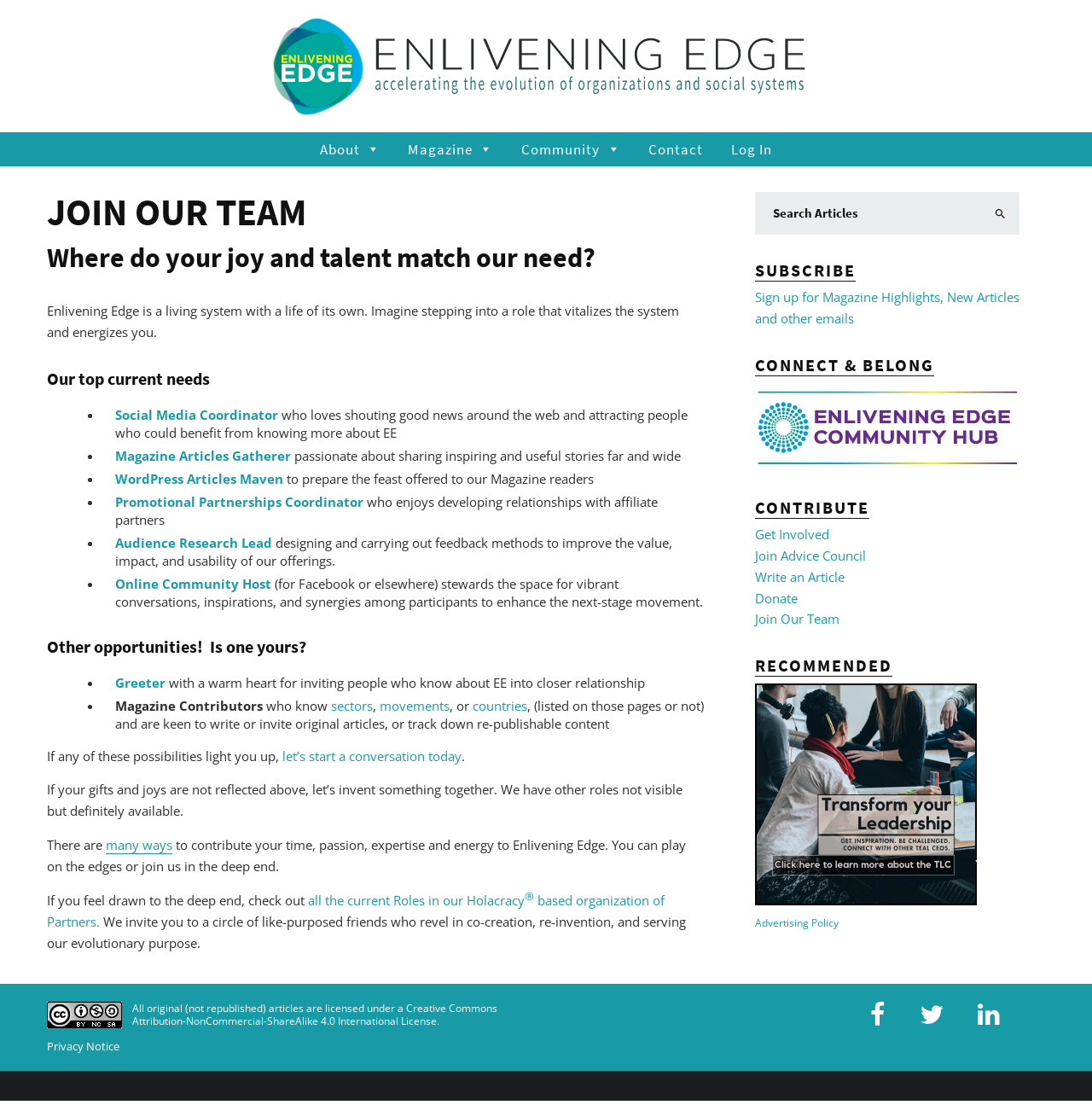Identify the bounding box coordinates of the region that should be clicked to execute the following instruction: "Click on 'Join Our Team'".

[0.691, 0.552, 0.769, 0.568]